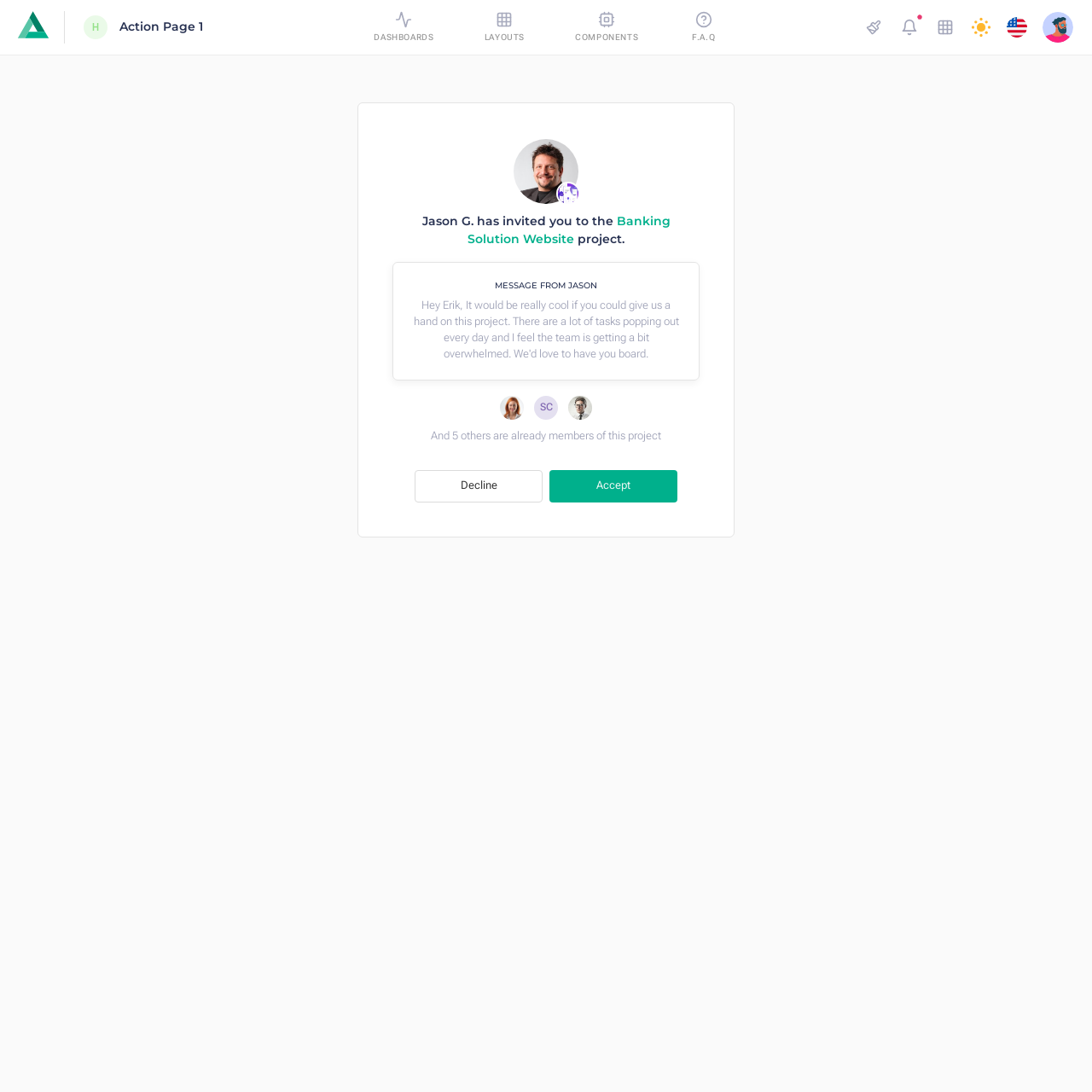Bounding box coordinates are given in the format (top-left x, top-left y, bottom-right x, bottom-right y). All values should be floating point numbers between 0 and 1. Provide the bounding box coordinate for the UI element described as: aria-label="View activity panel"

[0.852, 0.012, 0.879, 0.038]